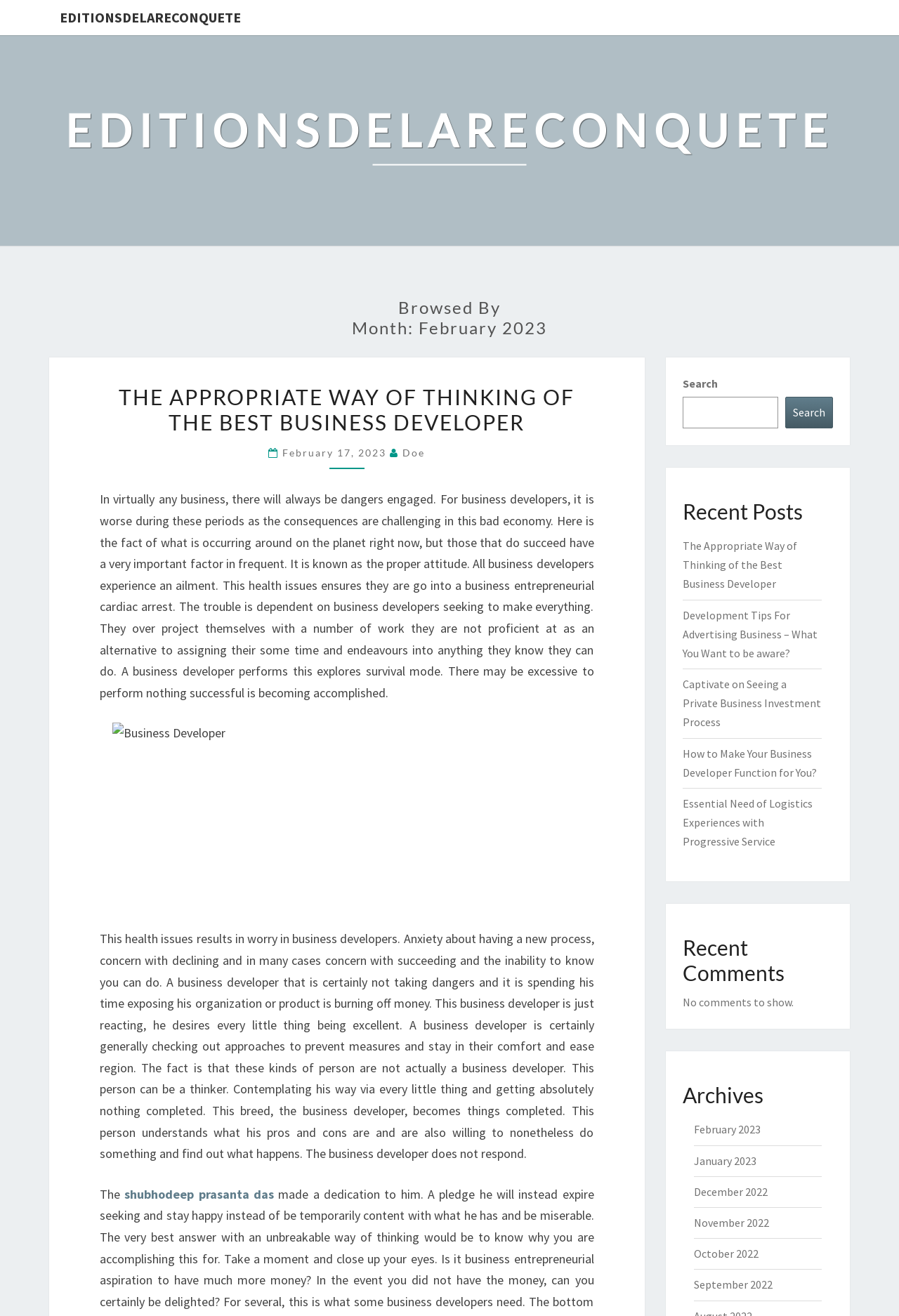Offer an in-depth caption of the entire webpage.

This webpage appears to be a blog or news website, with a focus on business development and entrepreneurship. At the top of the page, there are two links with the same text "EDITIONSDELARECONQUETE", one of which is a heading. Below these links, there is a heading that reads "Browsed By Month: February 2023".

The main content of the page is divided into sections. On the left side, there is a section with a heading "THE APPROPRIATE WAY OF THINKING OF THE BEST BUSINESS DEVELOPER", which contains a link with the same text, followed by a paragraph of text discussing the importance of attitude in business development. Below this, there is an image with the alt text "Business Developer". The section also includes two more paragraphs of text, discussing the challenges faced by business developers and the importance of taking risks.

On the right side of the page, there is a search bar with a button labeled "Search". Below the search bar, there are several sections, including "Recent Posts", "Recent Comments", and "Archives". The "Recent Posts" section contains five links to different articles, with titles such as "Development Tips For Advertising Business – What You Want to be aware?" and "How to Make Your Business Developer Function for You?". The "Recent Comments" section is empty, with a message indicating that there are no comments to show. The "Archives" section contains seven links to different months, from February 2023 to September 2022.

Overall, the webpage appears to be a blog or news website focused on business development and entrepreneurship, with a mix of articles, images, and links to other content.